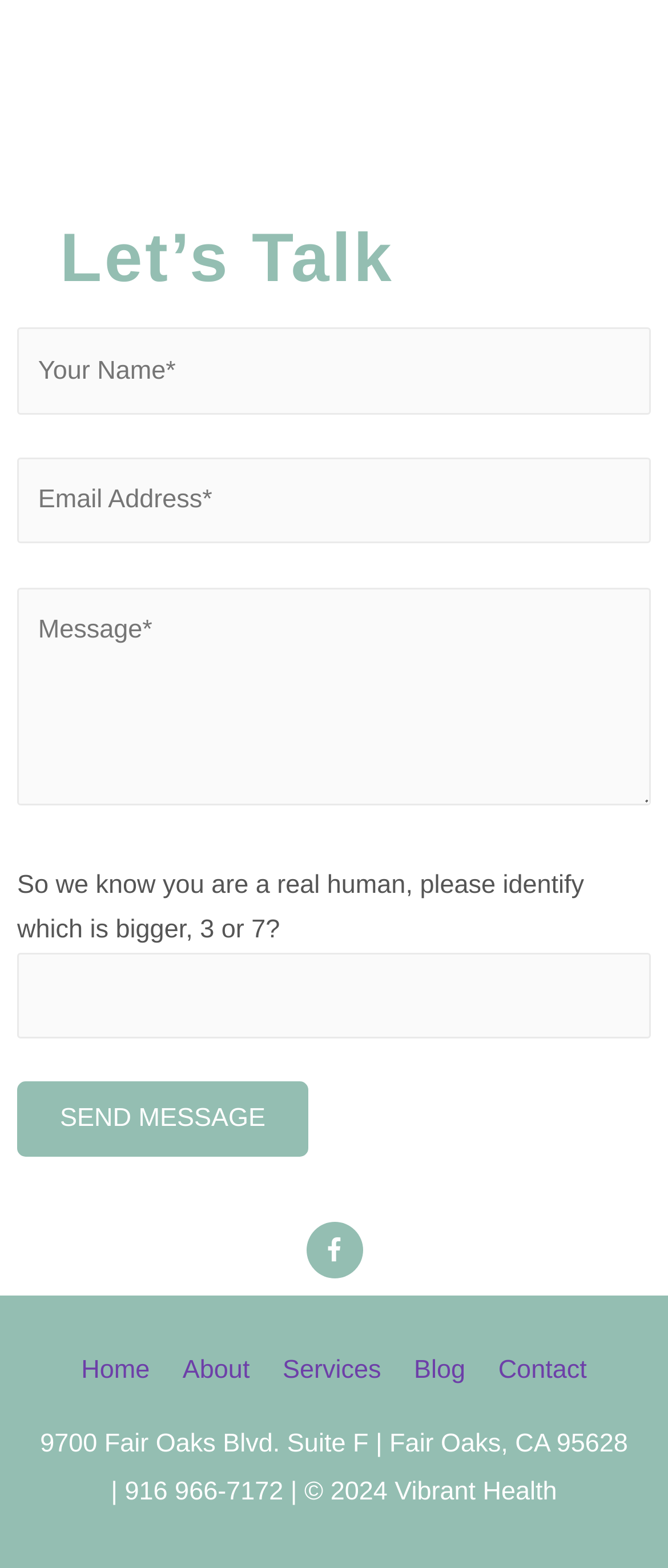Identify the bounding box coordinates for the UI element mentioned here: "name="your-name" placeholder="Your Name*"". Provide the coordinates as four float values between 0 and 1, i.e., [left, top, right, bottom].

[0.026, 0.209, 0.974, 0.264]